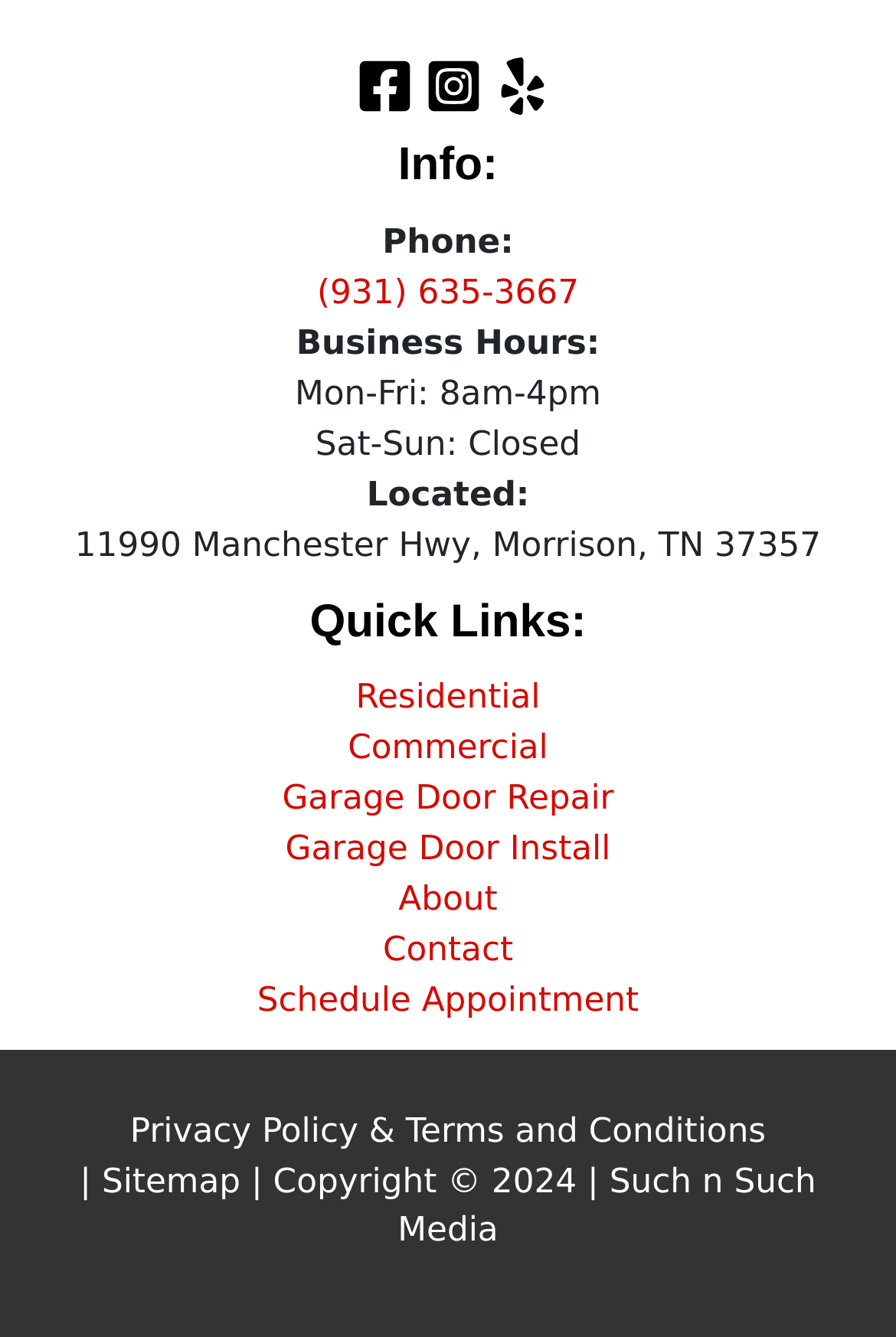Provide the bounding box for the UI element matching this description: "aria-label="Yelp"".

[0.551, 0.044, 0.615, 0.087]